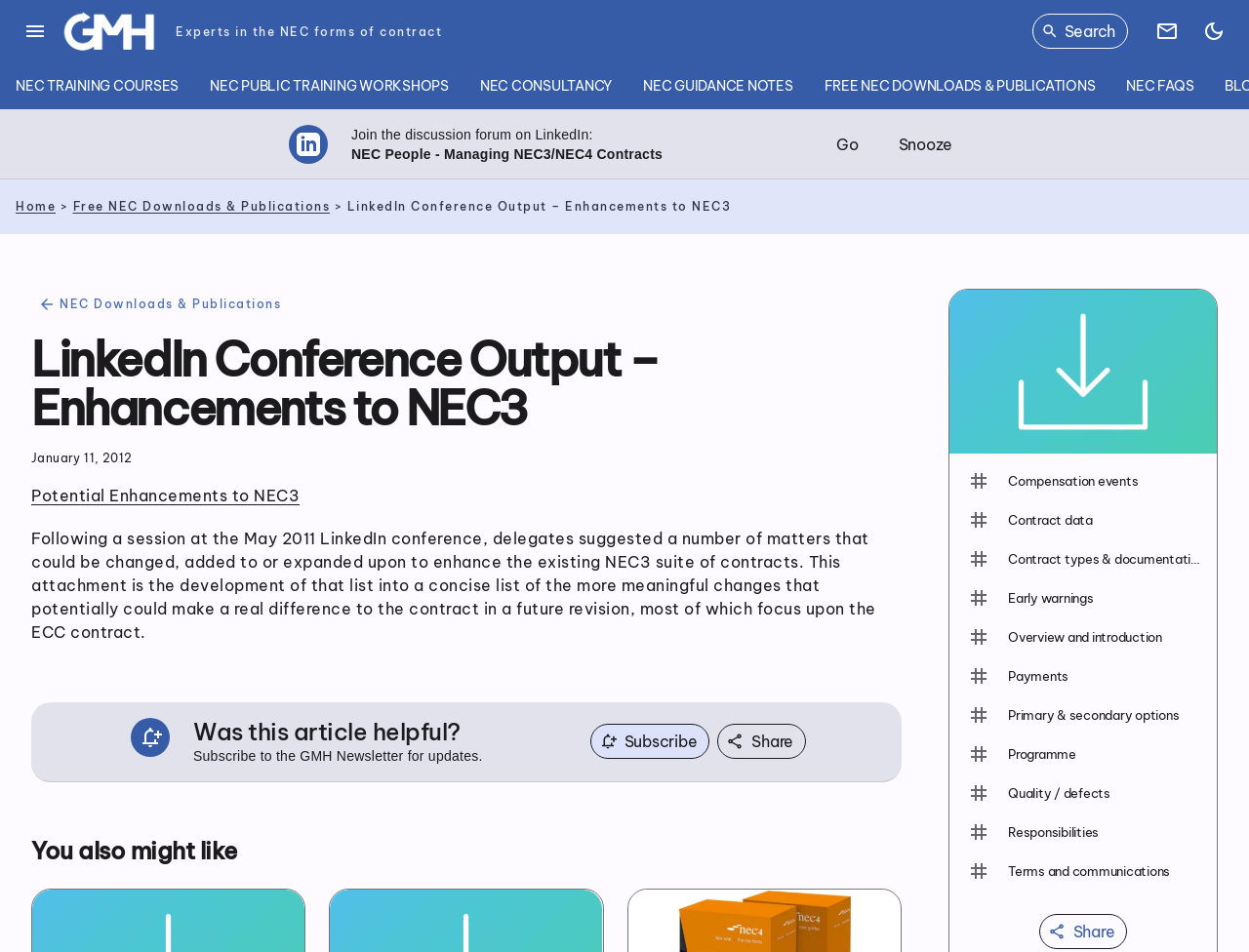Could you determine the bounding box coordinates of the clickable element to complete the instruction: "Click the 'Search' button"? Provide the coordinates as four float numbers between 0 and 1, i.e., [left, top, right, bottom].

[0.826, 0.014, 0.903, 0.051]